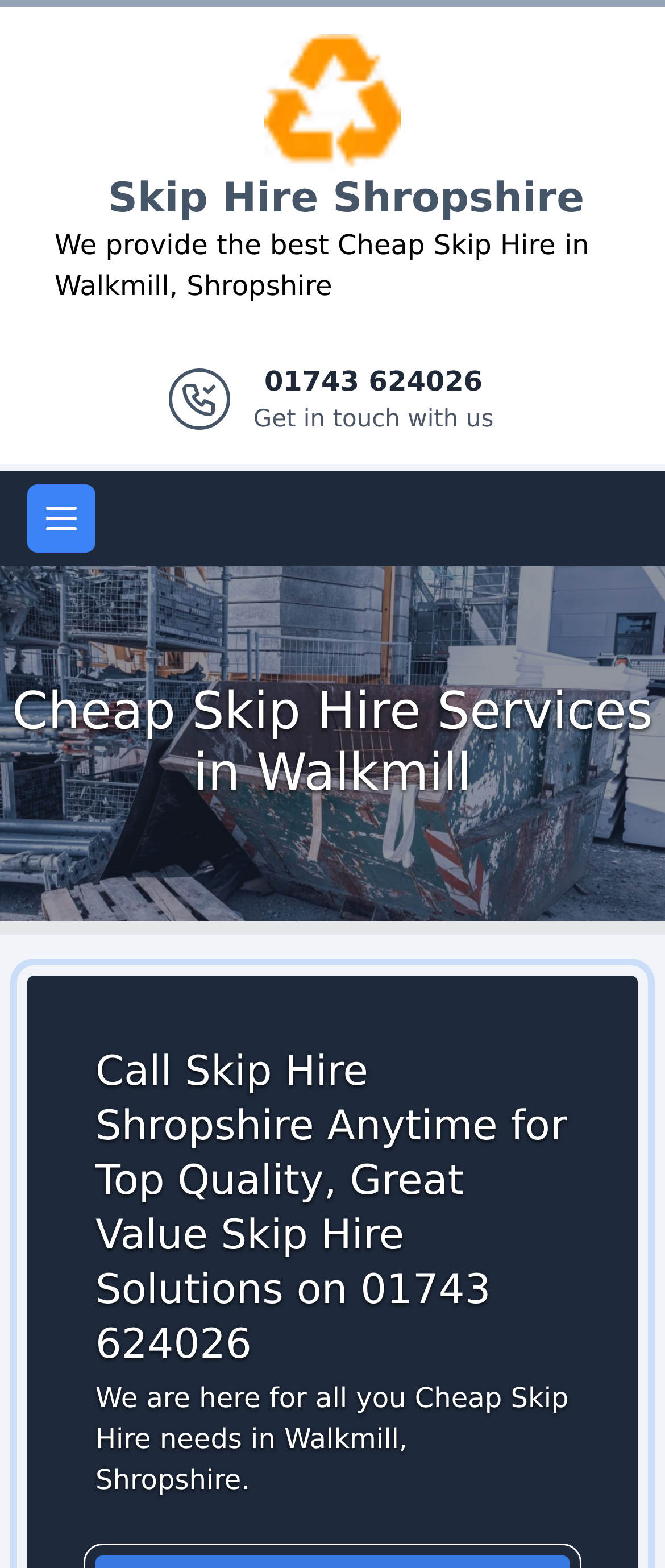Give a full account of the webpage's elements and their arrangement.

The webpage is about Cheap Skip Hire services in Walkmill, Shropshire, provided by Skip Hire Shropshire. At the top, there is a banner with the site header, which contains the company's logo, a link to the company's website, and a brief description of their services. Below the banner, there is a large image that spans the entire width of the page, likely showcasing the company's skip hire services.

On the top-right side of the page, there is a link to get in touch with the company, accompanied by their phone number, 01743 624026. Next to it, there is a button to open the main menu. 

The main content of the page is divided into sections. The first section has a heading that reads "Cheap Skip Hire Services in Walkmill" and is accompanied by a large image. The second section has a heading that highlights the company's top-quality and great-value skip hire solutions, along with their phone number. Below this, there is a paragraph of text that reiterates the company's commitment to providing cheap skip hire services in Walkmill, Shropshire.

There are a total of four images on the page, including the company's logo, the large image showcasing their services, and two other images that are not explicitly described. The page also contains several links, including the company's logo, a link to their website, and a link to get in touch with them.